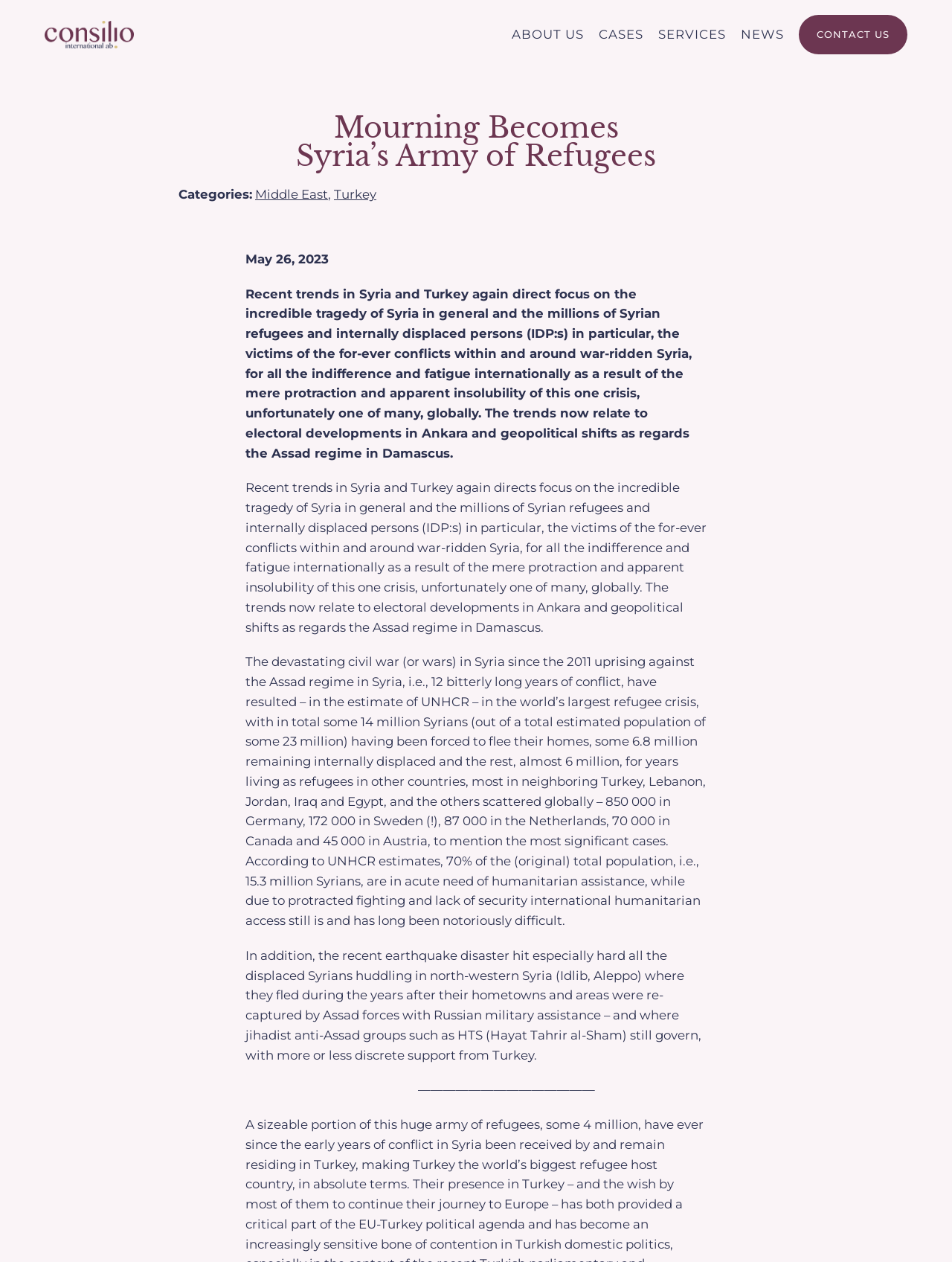Find the bounding box coordinates for the HTML element specified by: "Services".

[0.691, 0.019, 0.762, 0.035]